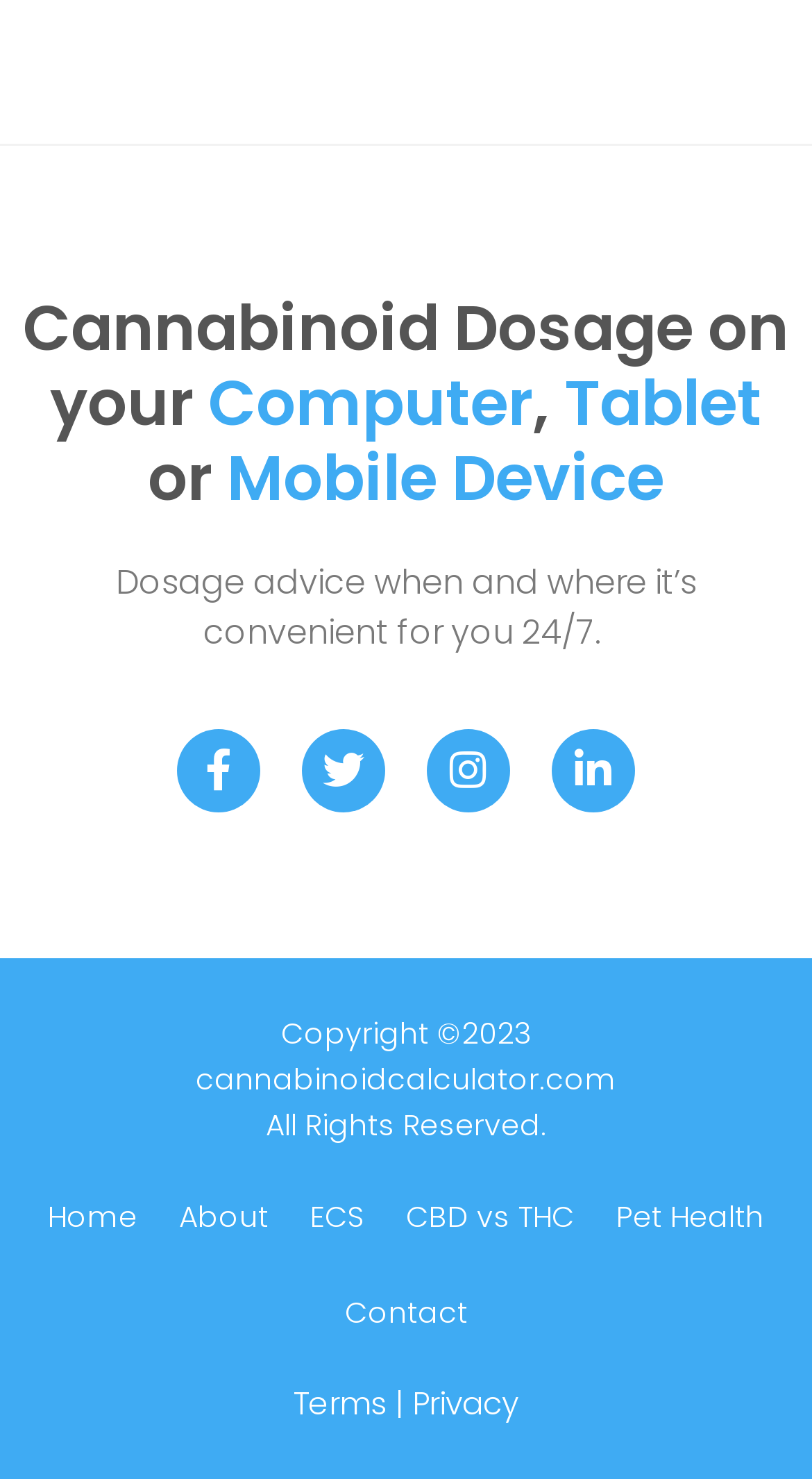Bounding box coordinates are specified in the format (top-left x, top-left y, bottom-right x, bottom-right y). All values are floating point numbers bounded between 0 and 1. Please provide the bounding box coordinate of the region this sentence describes: ECS

[0.356, 0.79, 0.474, 0.855]